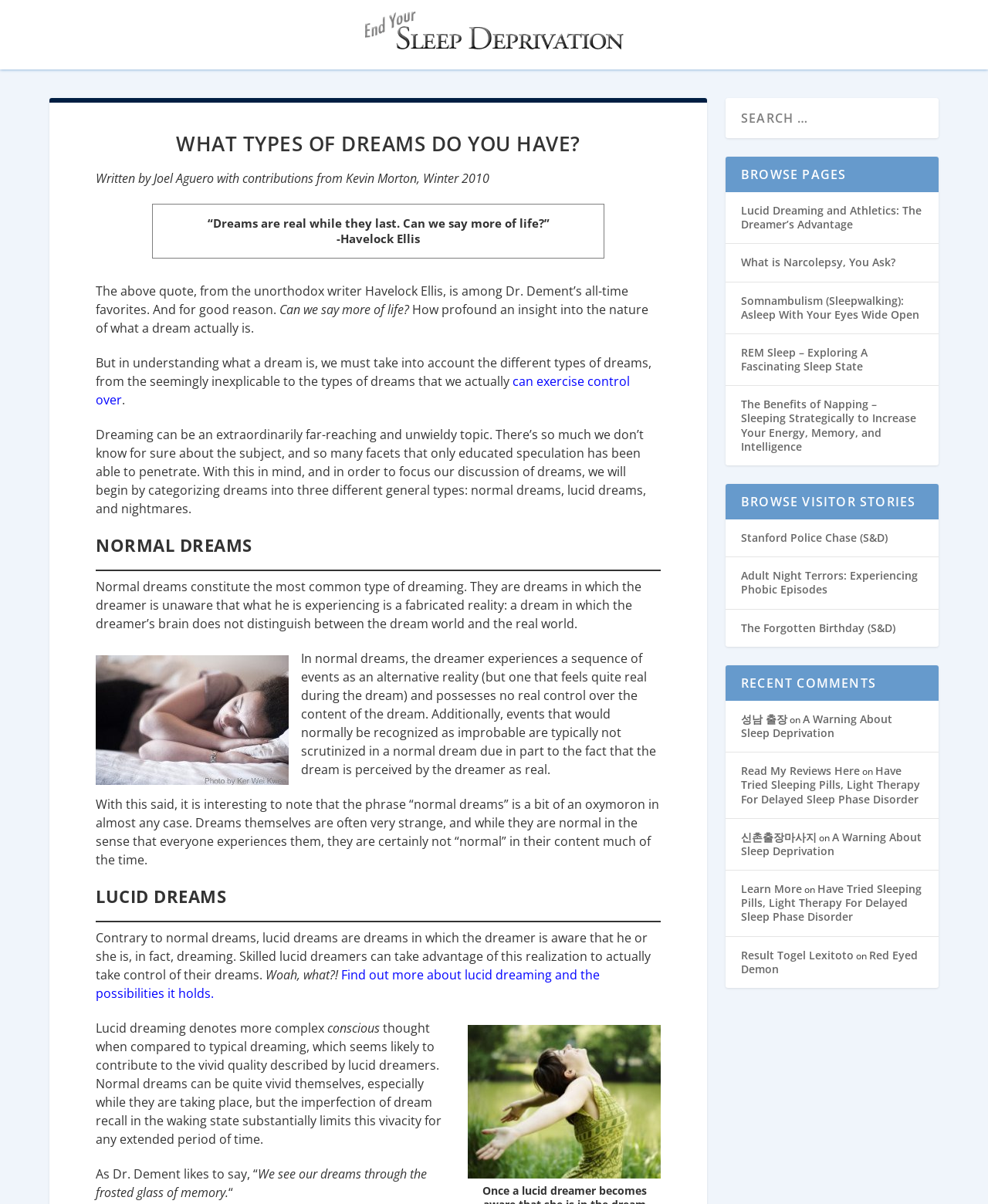Determine the bounding box coordinates of the clickable element to complete this instruction: "Read about lucid dreaming". Provide the coordinates in the format of four float numbers between 0 and 1, [left, top, right, bottom].

[0.097, 0.301, 0.638, 0.331]